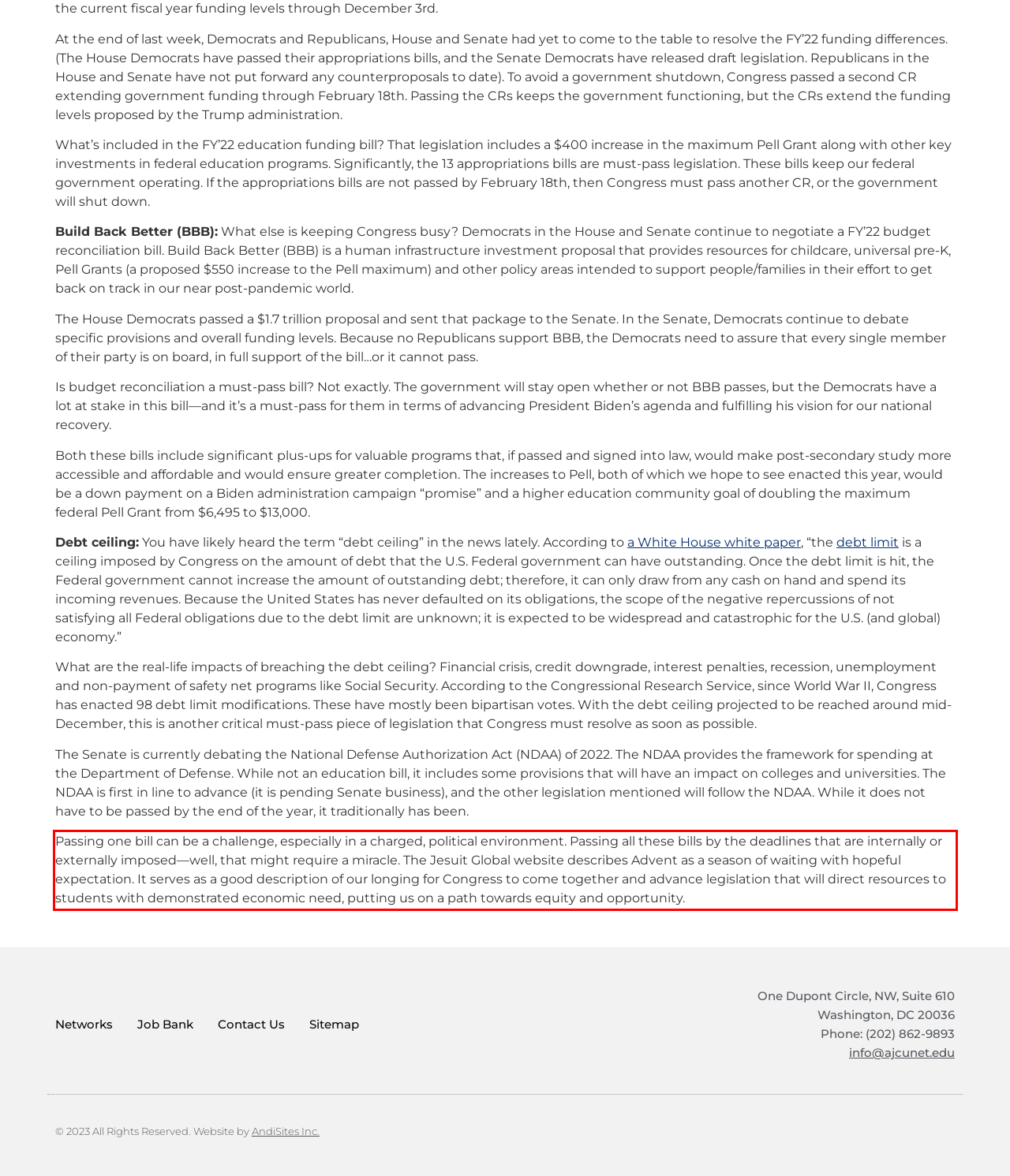Analyze the red bounding box in the provided webpage screenshot and generate the text content contained within.

Passing one bill can be a challenge, especially in a charged, political environment. Passing all these bills by the deadlines that are internally or externally imposed—well, that might require a miracle. The Jesuit Global website describes Advent as a season of waiting with hopeful expectation. It serves as a good description of our longing for Congress to come together and advance legislation that will direct resources to students with demonstrated economic need, putting us on a path towards equity and opportunity.